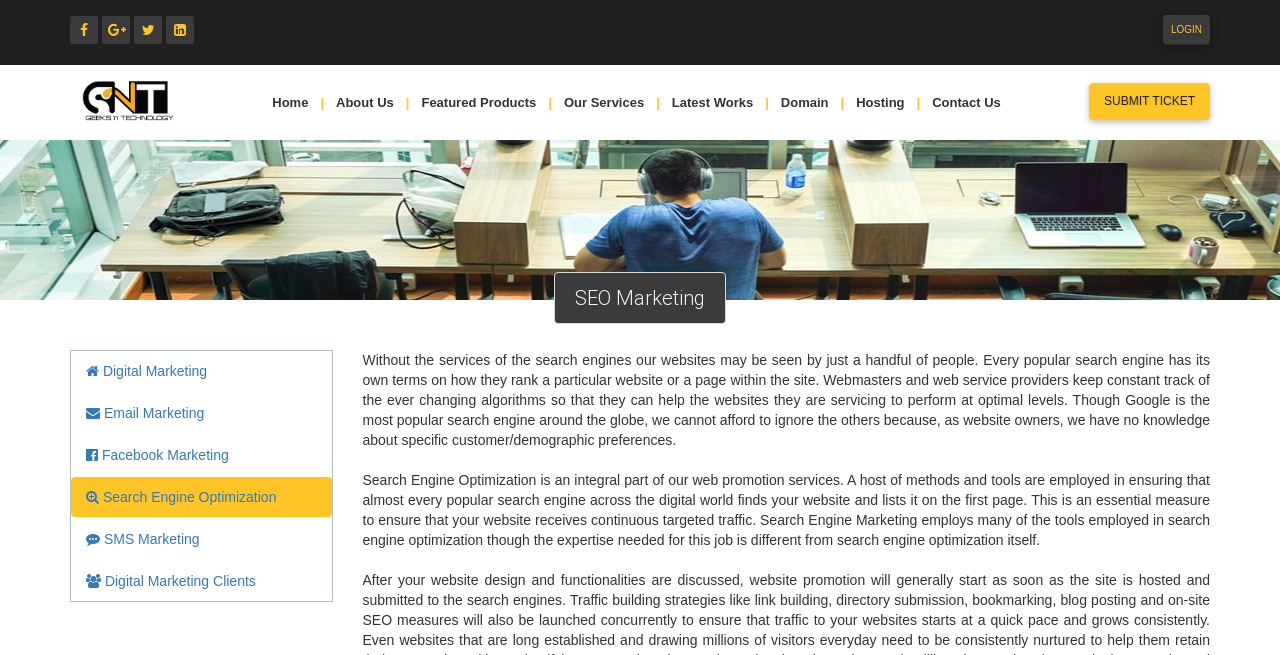Deliver a detailed narrative of the webpage's visual and textual elements.

The webpage is about Geeksntechnology Ltd, a software and apps development company that takes pride in its work and prioritizes customer service and satisfaction. 

At the top left corner, there are four social media links, followed by a company logo and a "LOGIN" link at the top right corner. Below the logo, there is a navigation menu with links to "Home", "About Us", "Featured Products", "Our Services", "Latest Works", "Domain", "Hosting", and "Contact Us". 

On the left side, there is a section with links to various digital marketing services, including "Digital Marketing", "Email Marketing", "Facebook Marketing", "Search Engine Optimization", "SMS Marketing", and "Digital Marketing Clients". 

The main content area has two paragraphs of text. The first paragraph explains the importance of search engines in making websites visible to a wider audience and how webmasters and web service providers need to keep track of changing algorithms to optimize website performance. The second paragraph discusses the role of Search Engine Optimization in web promotion services, employing various methods and tools to ensure that popular search engines list a website on the first page, resulting in continuous targeted traffic.